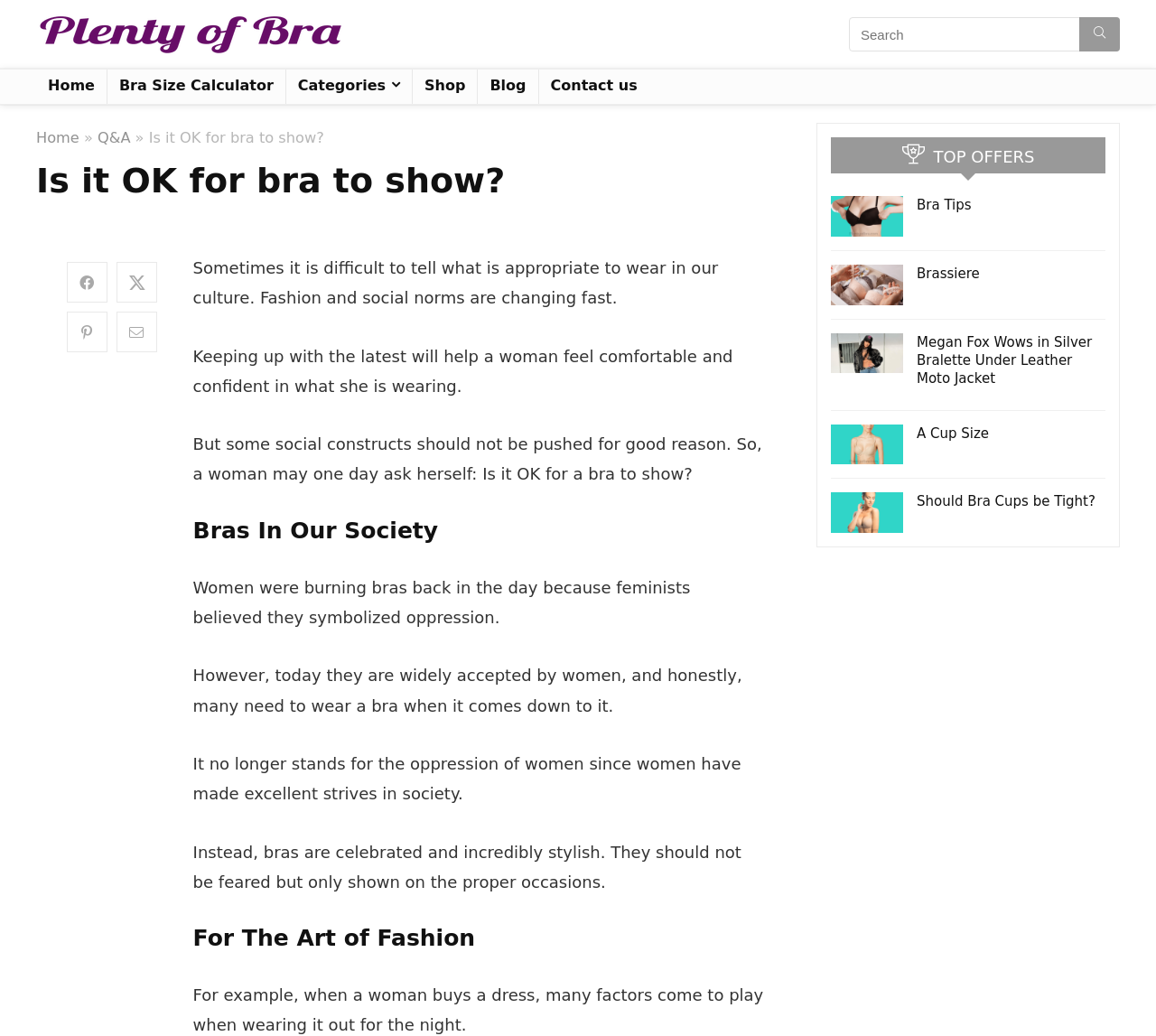What is the tone of the webpage?
Give a one-word or short-phrase answer derived from the screenshot.

Informative and neutral